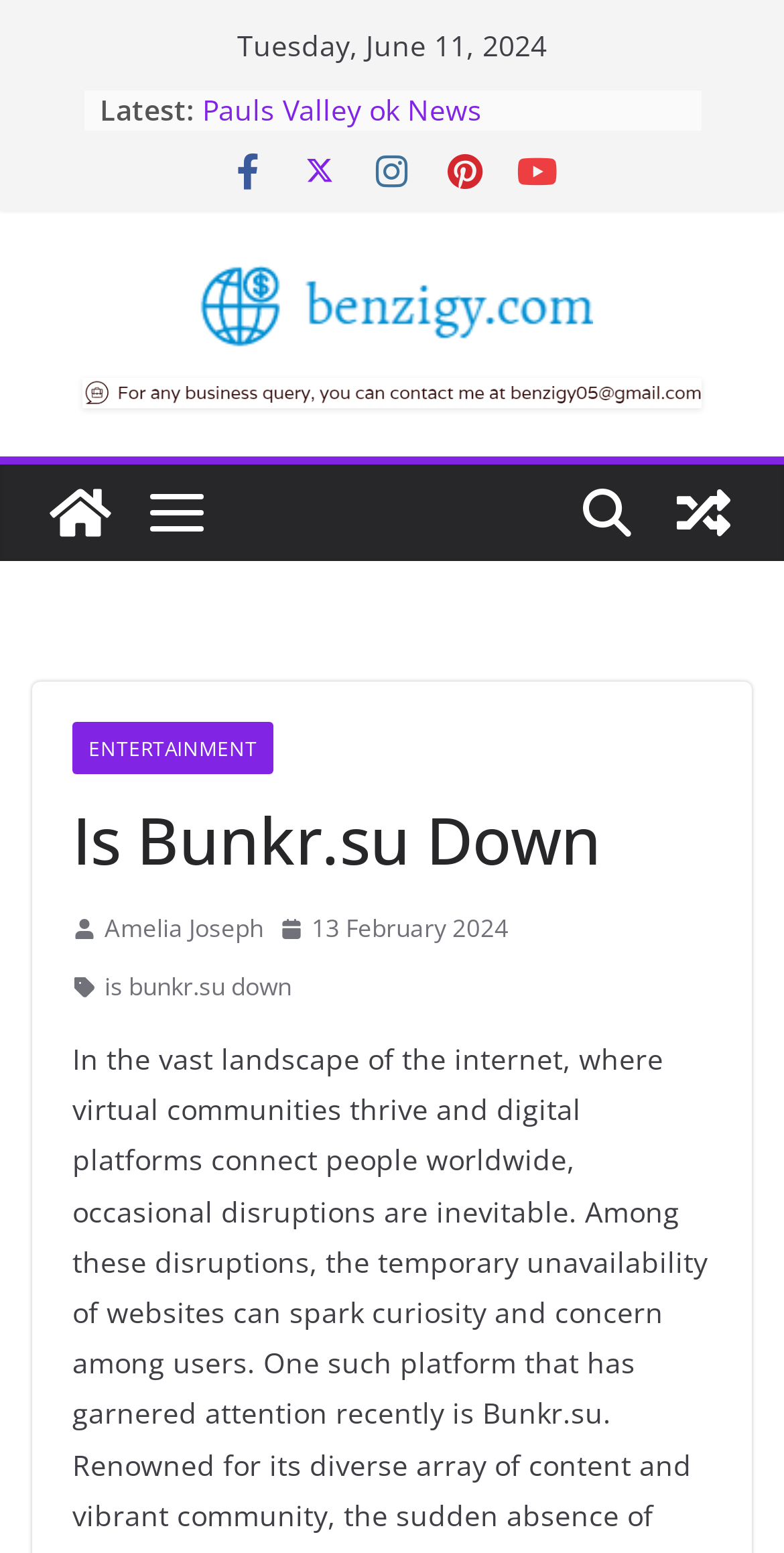Can you locate the main headline on this webpage and provide its text content?

Is Bunkr.su Down